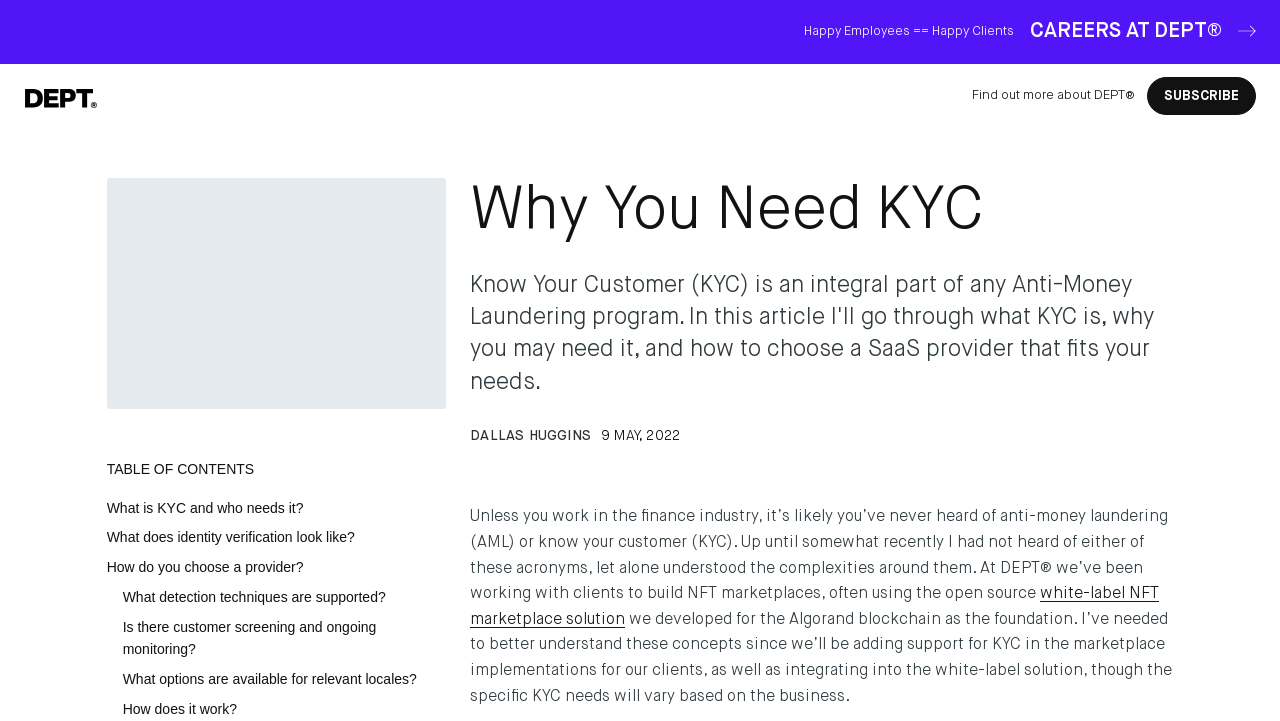Please respond to the question with a concise word or phrase:
What is the topic of the article?

KYC